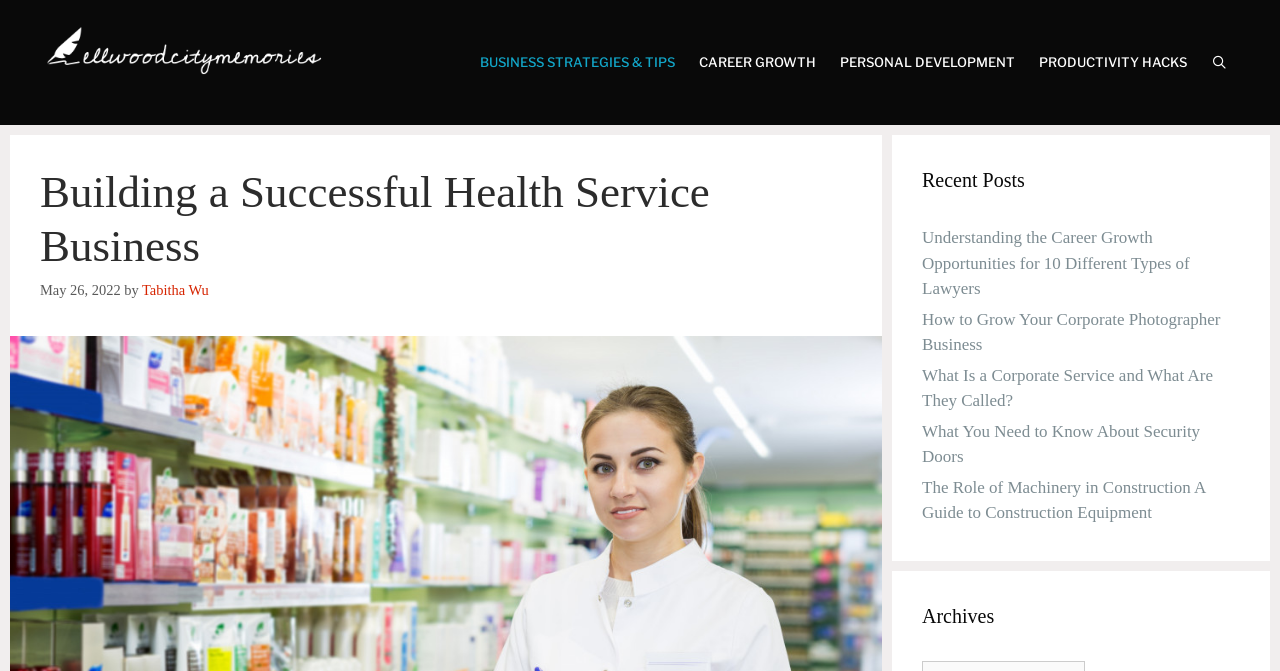Provide your answer in one word or a succinct phrase for the question: 
What is the date of the article?

May 26, 2022